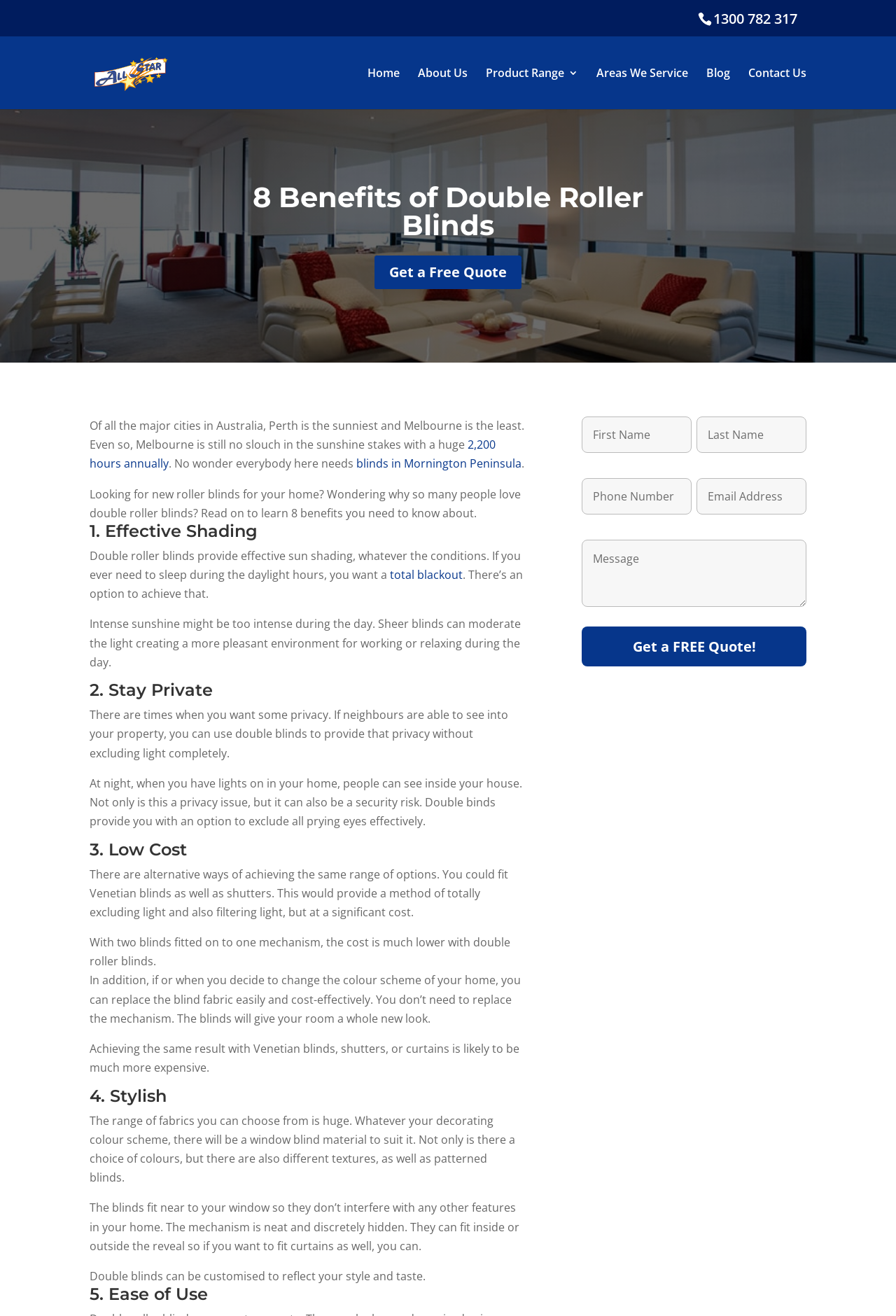Locate the bounding box coordinates of the clickable element to fulfill the following instruction: "Click the 'Home' link". Provide the coordinates as four float numbers between 0 and 1 in the format [left, top, right, bottom].

[0.41, 0.052, 0.446, 0.083]